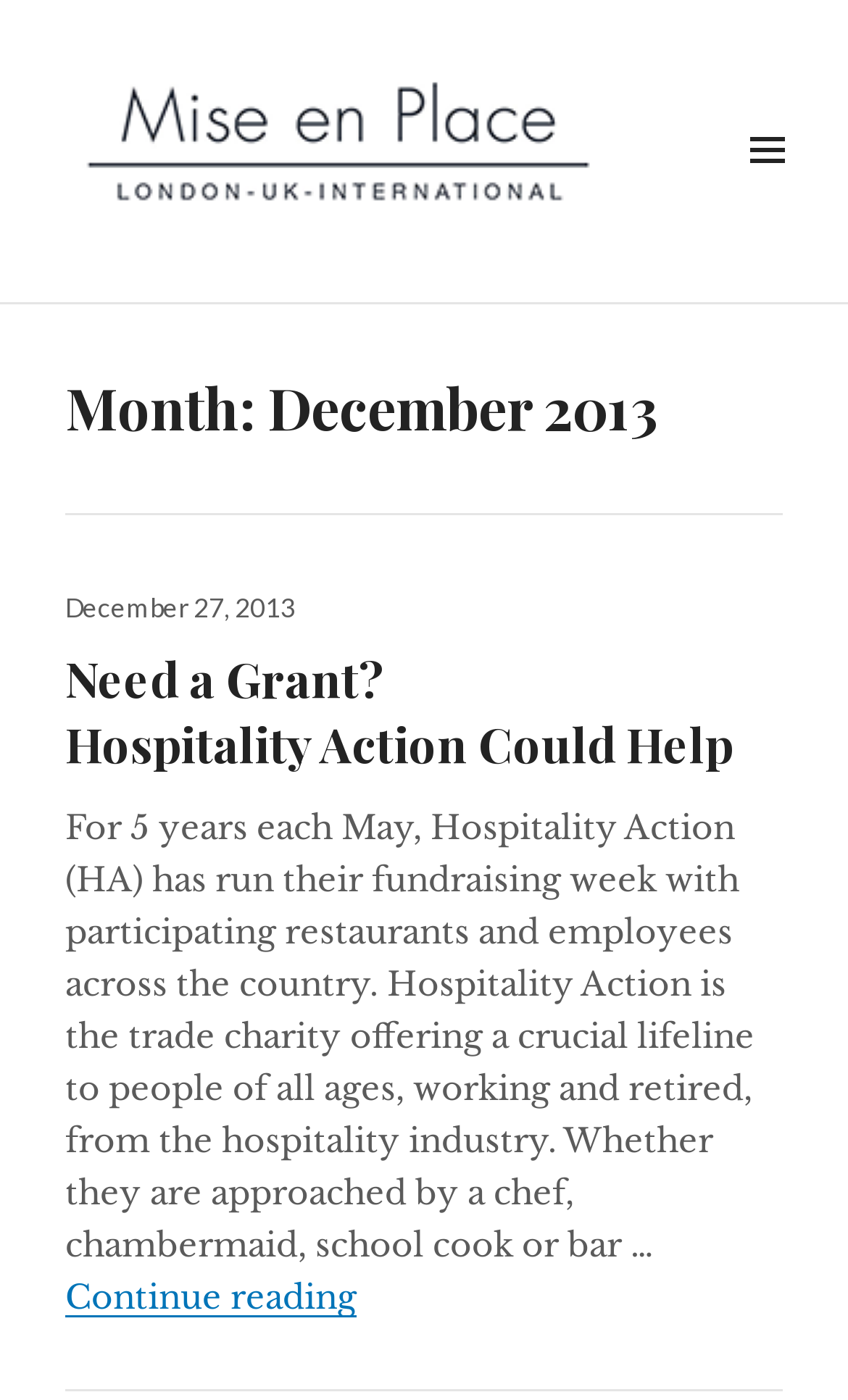Refer to the element description December 27, 2013 and identify the corresponding bounding box in the screenshot. Format the coordinates as (top-left x, top-left y, bottom-right x, bottom-right y) with values in the range of 0 to 1.

[0.077, 0.422, 0.349, 0.446]